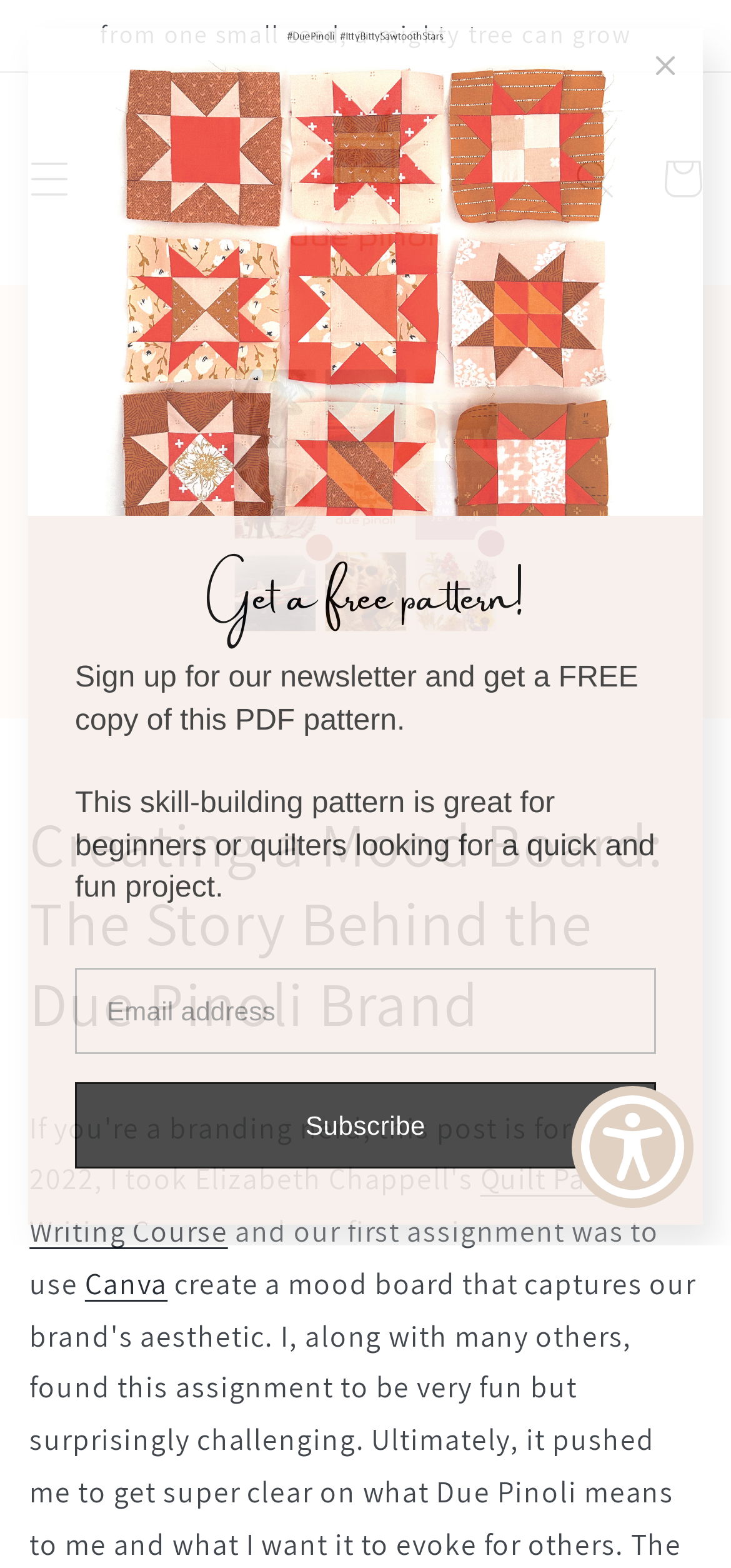Determine the bounding box coordinates (top-left x, top-left y, bottom-right x, bottom-right y) of the UI element described in the following text: aria-label="Show Accessibility Preferences"

[0.782, 0.693, 0.949, 0.77]